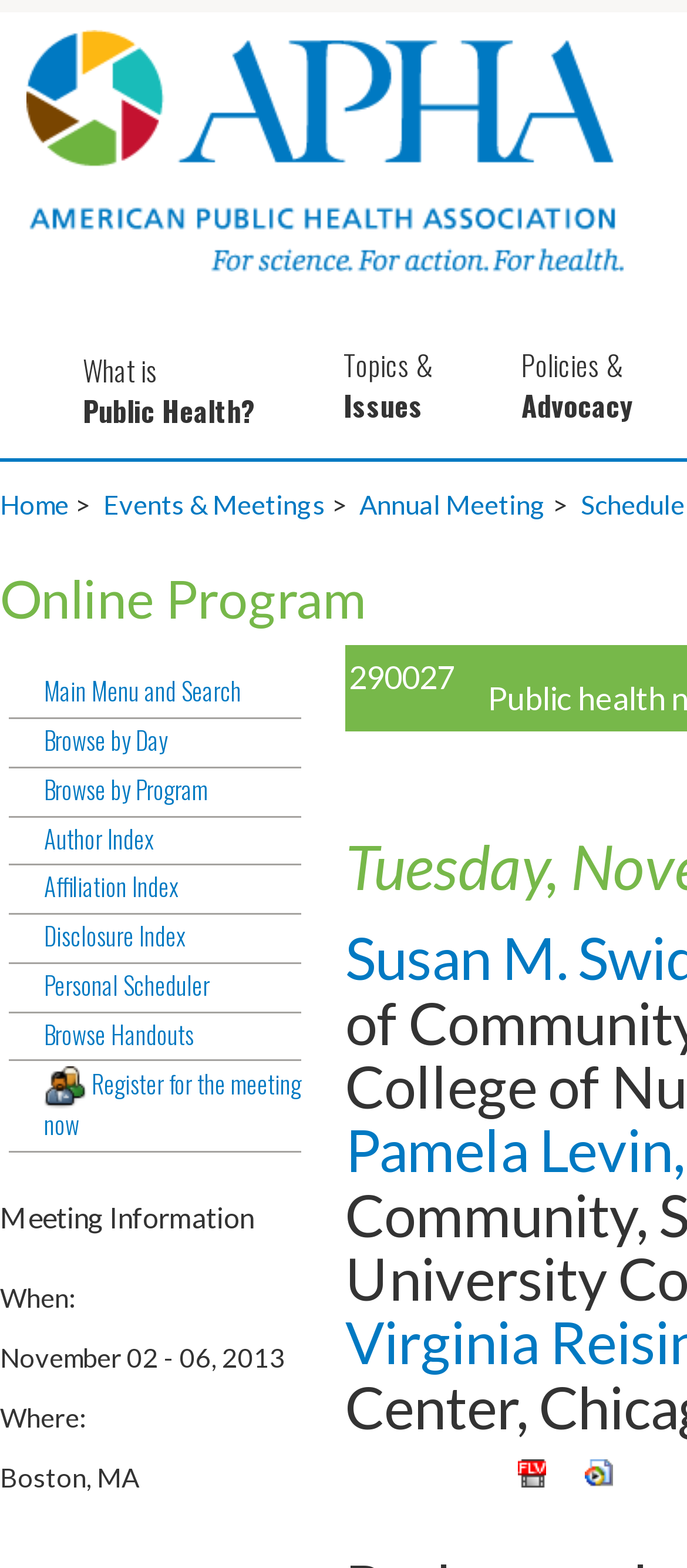Please identify the coordinates of the bounding box for the clickable region that will accomplish this instruction: "browse handouts".

[0.013, 0.649, 0.438, 0.677]